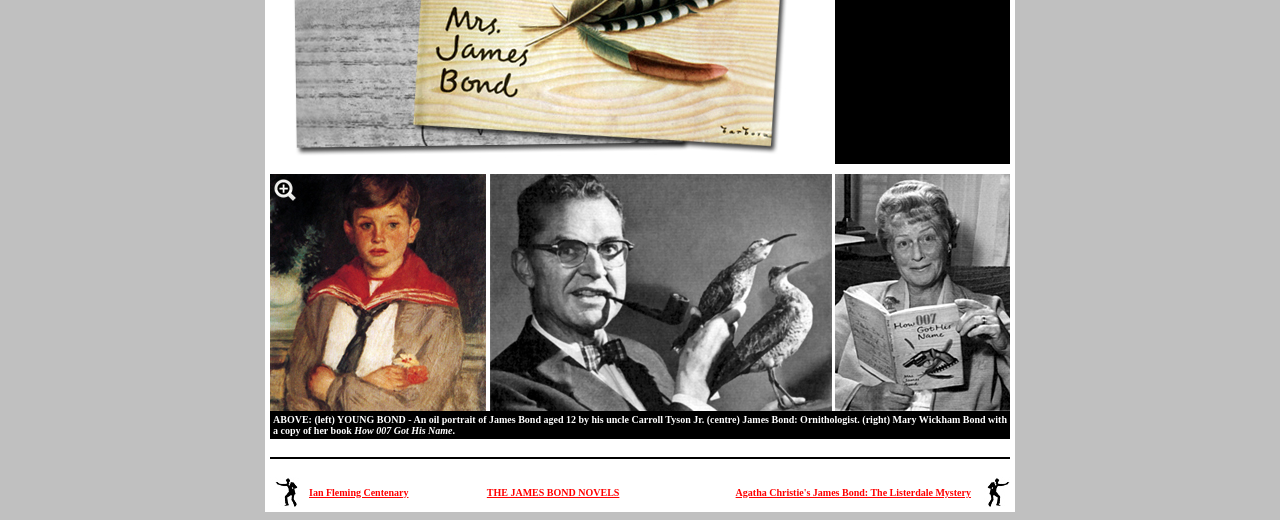Given the element description: "title="<img src="/images/buttons/logo.jpg" alt="007 MAGAZINE">"", predict the bounding box coordinates of this UI element. The coordinates must be four float numbers between 0 and 1, given as [left, top, right, bottom].

[0.211, 0.763, 0.355, 0.796]